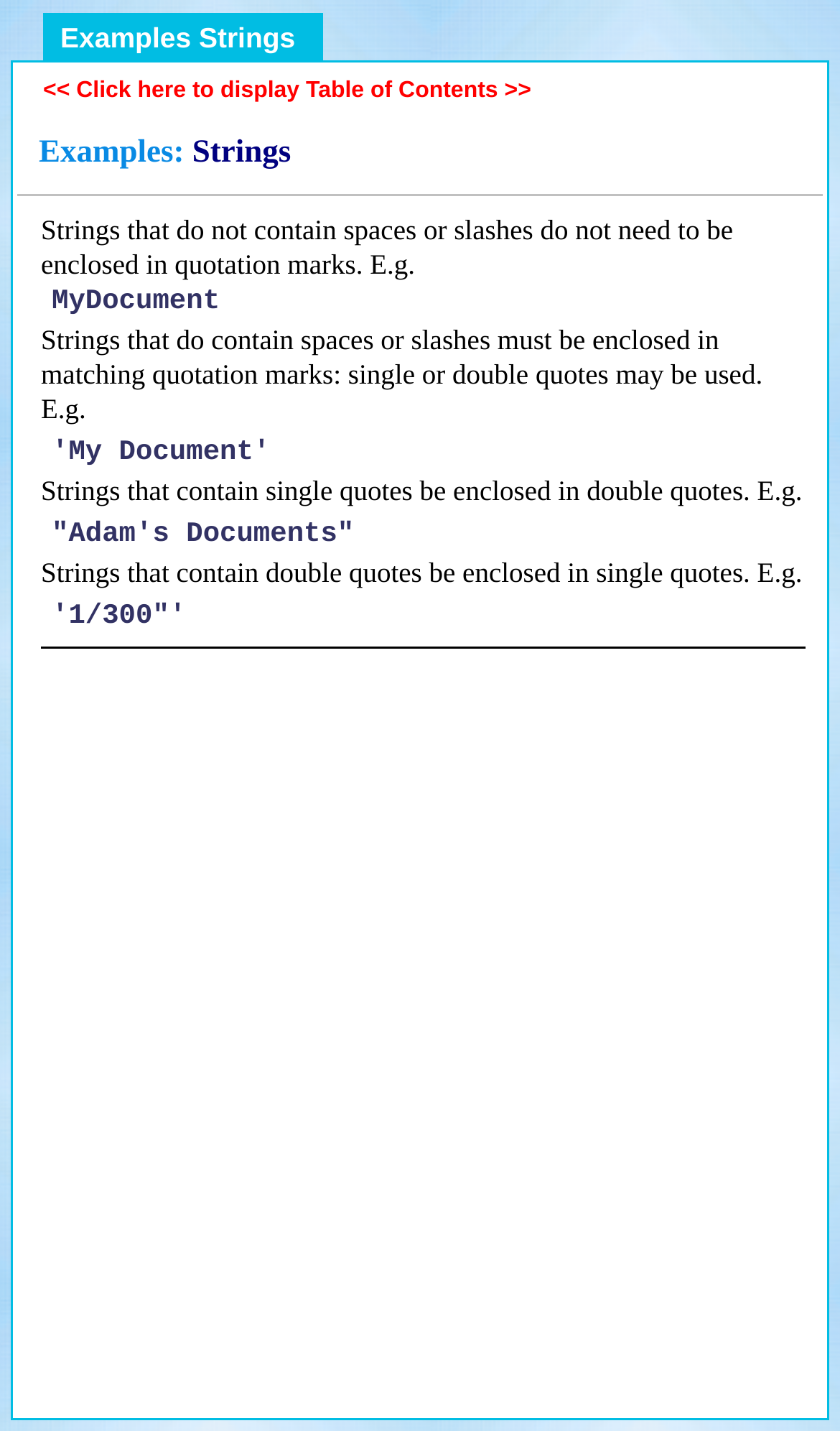What is the title of the example document?
Using the visual information, respond with a single word or phrase.

MyDocument